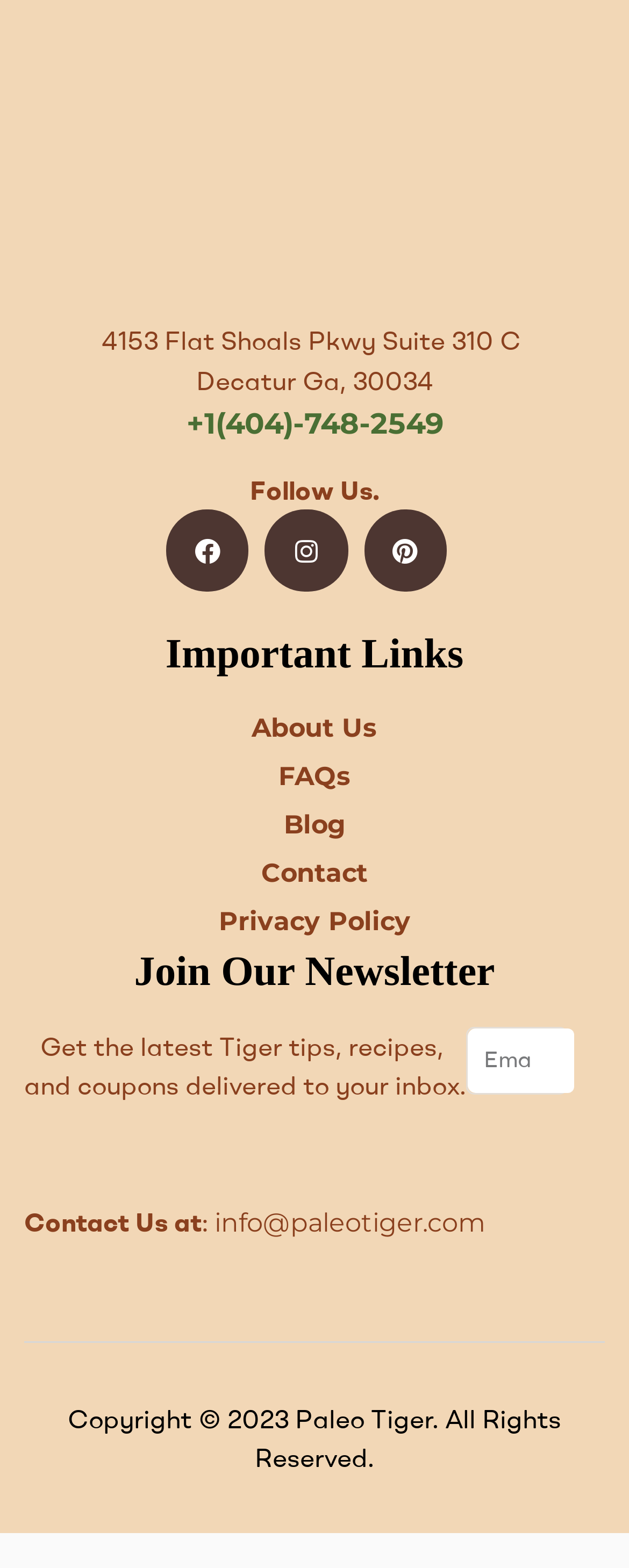Identify the bounding box coordinates for the UI element described as: "About Us". The coordinates should be provided as four floats between 0 and 1: [left, top, right, bottom].

[0.038, 0.453, 0.962, 0.477]